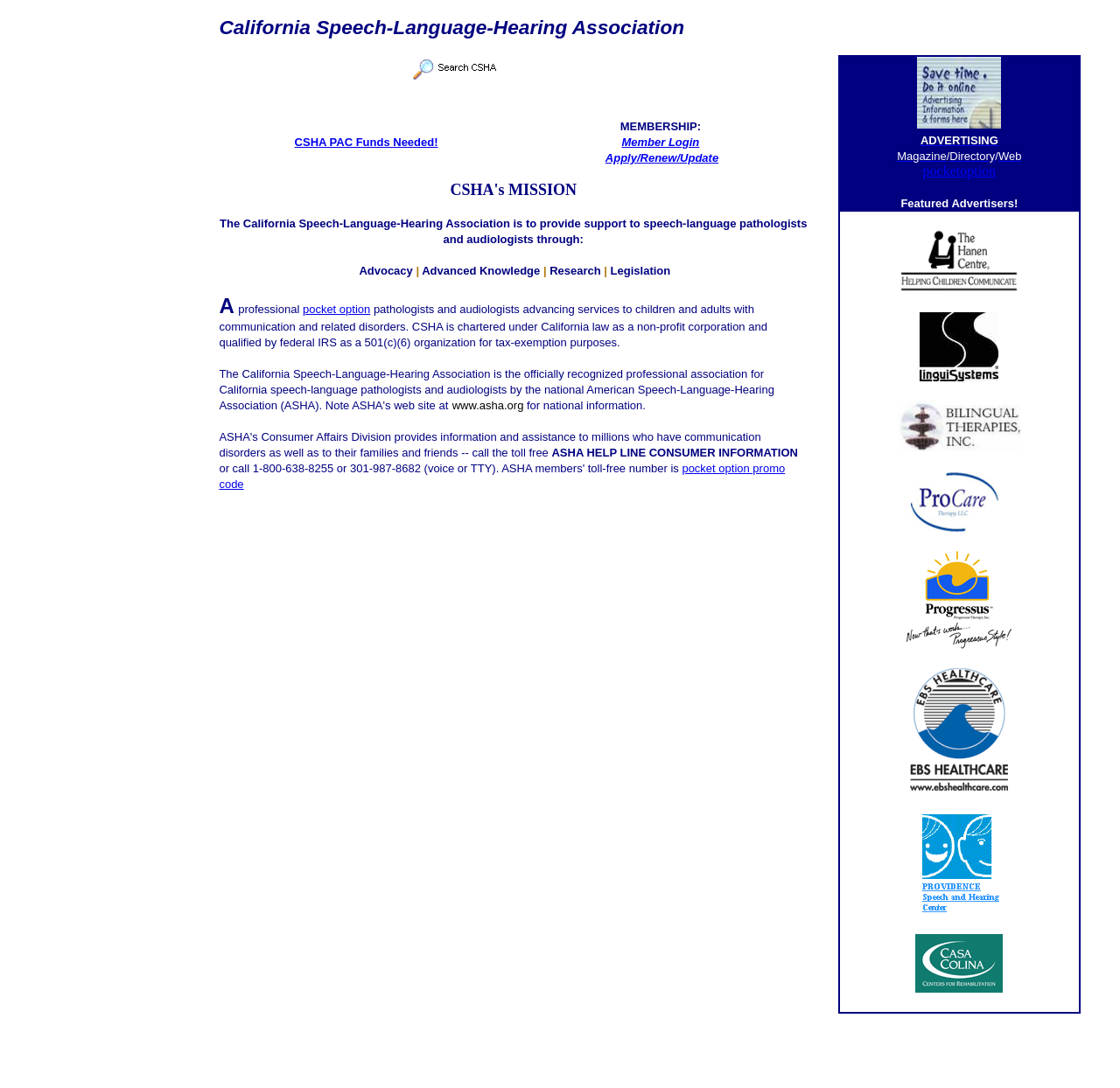What is the mission of CSHA?
Please look at the screenshot and answer in one word or a short phrase.

To provide support to speech-language pathologists and audiologists